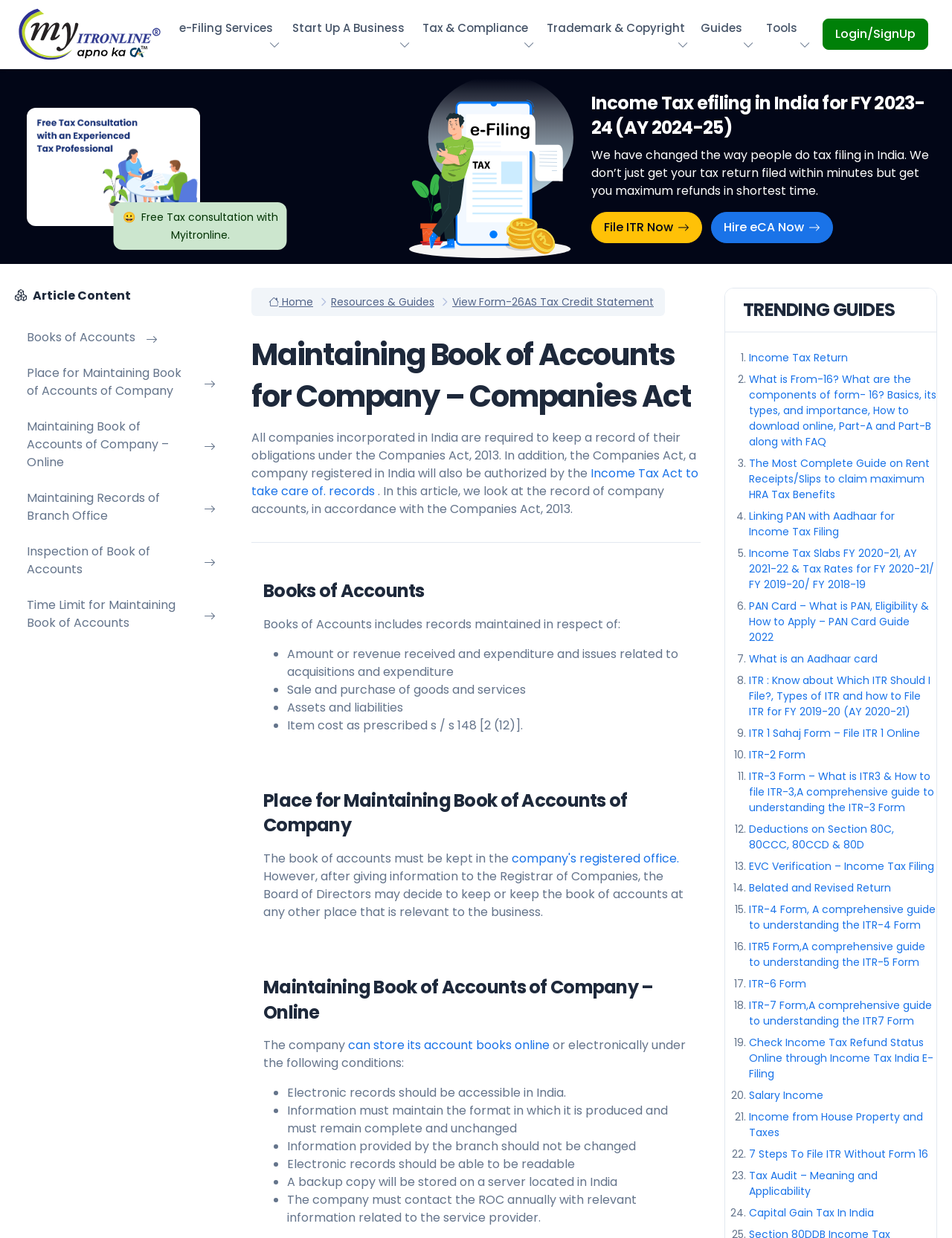Identify and provide the text content of the webpage's primary headline.

Maintaining Book of Accounts for Company – Companies Act